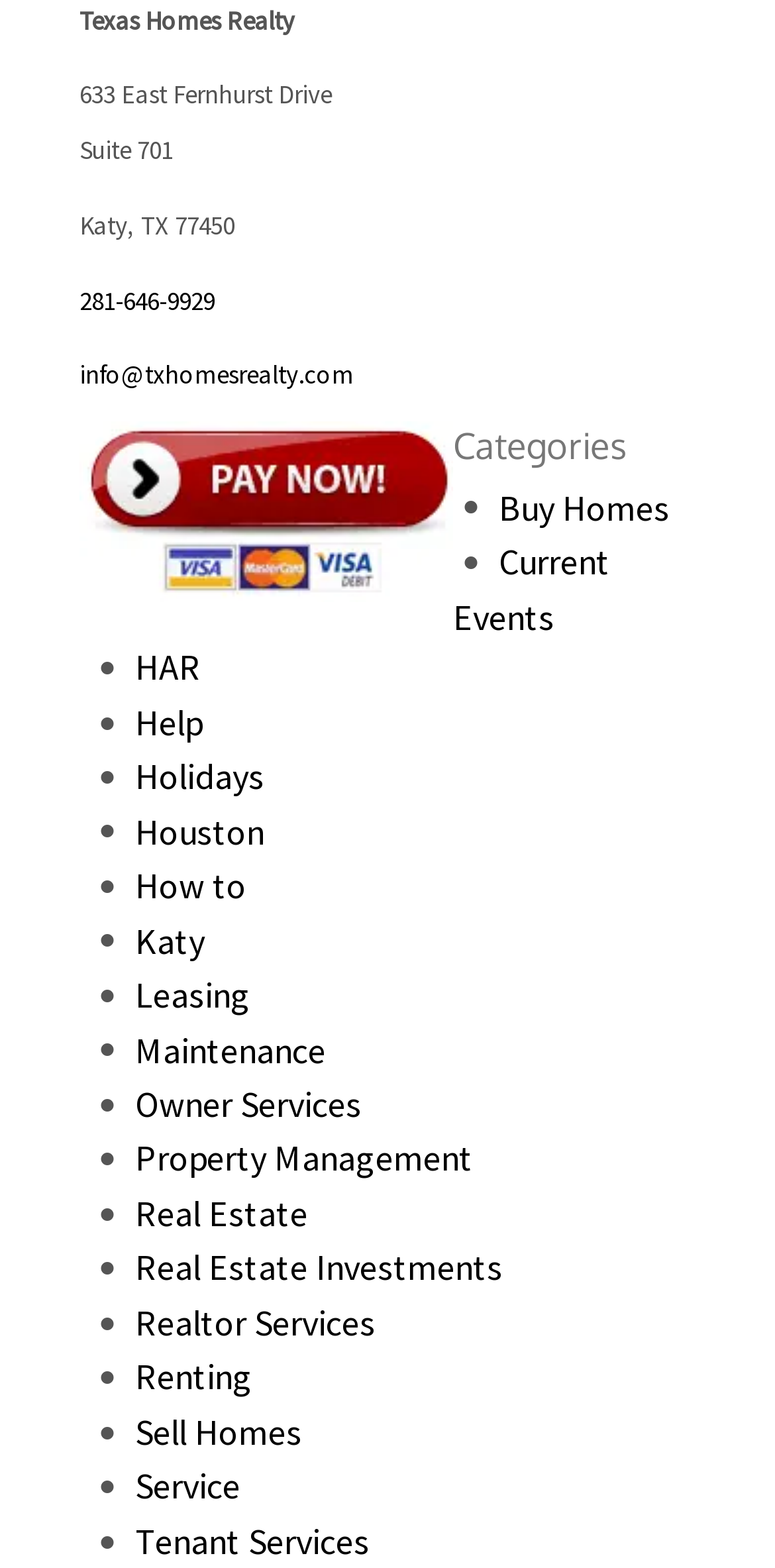Can you provide the bounding box coordinates for the element that should be clicked to implement the instruction: "Click the 'Buy Homes' link"?

[0.644, 0.309, 0.864, 0.338]